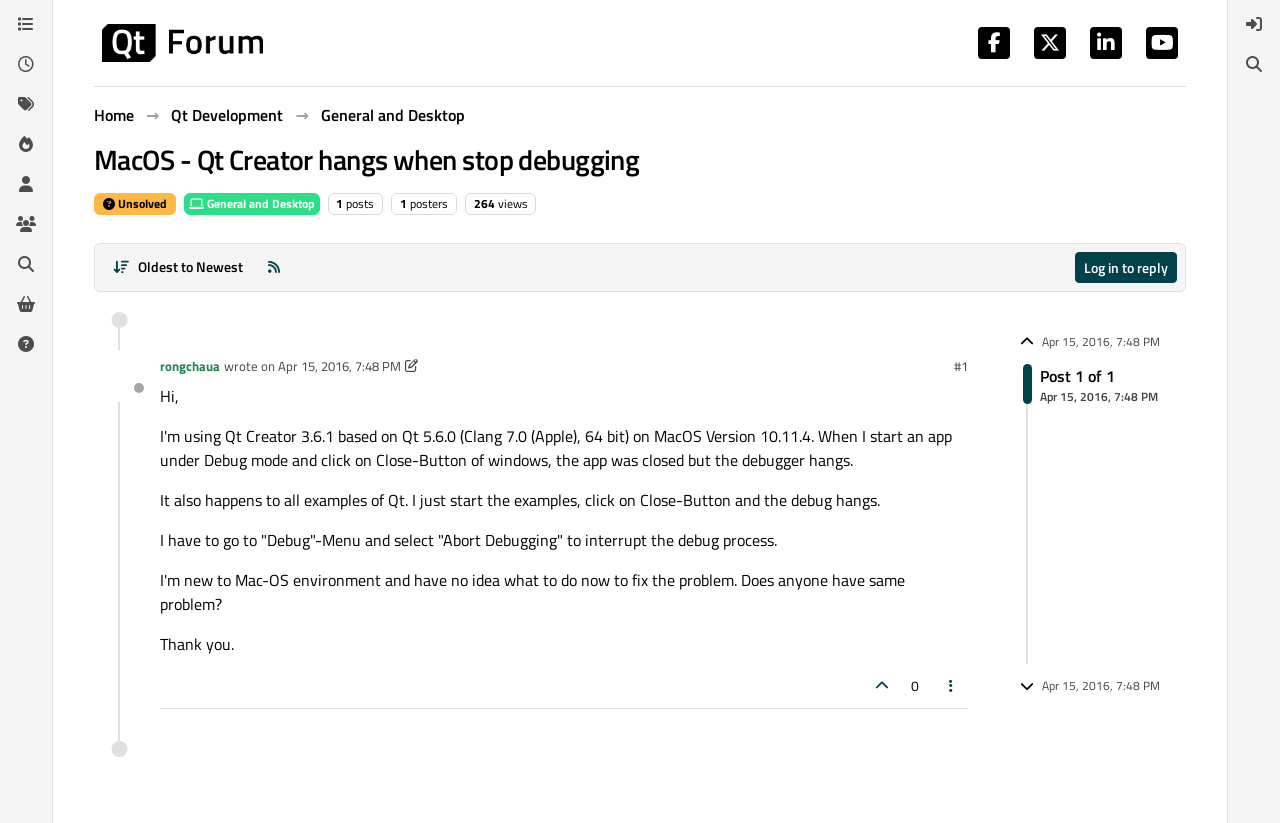Who is the author of the post?
Based on the image, provide your answer in one word or phrase.

rongchaua